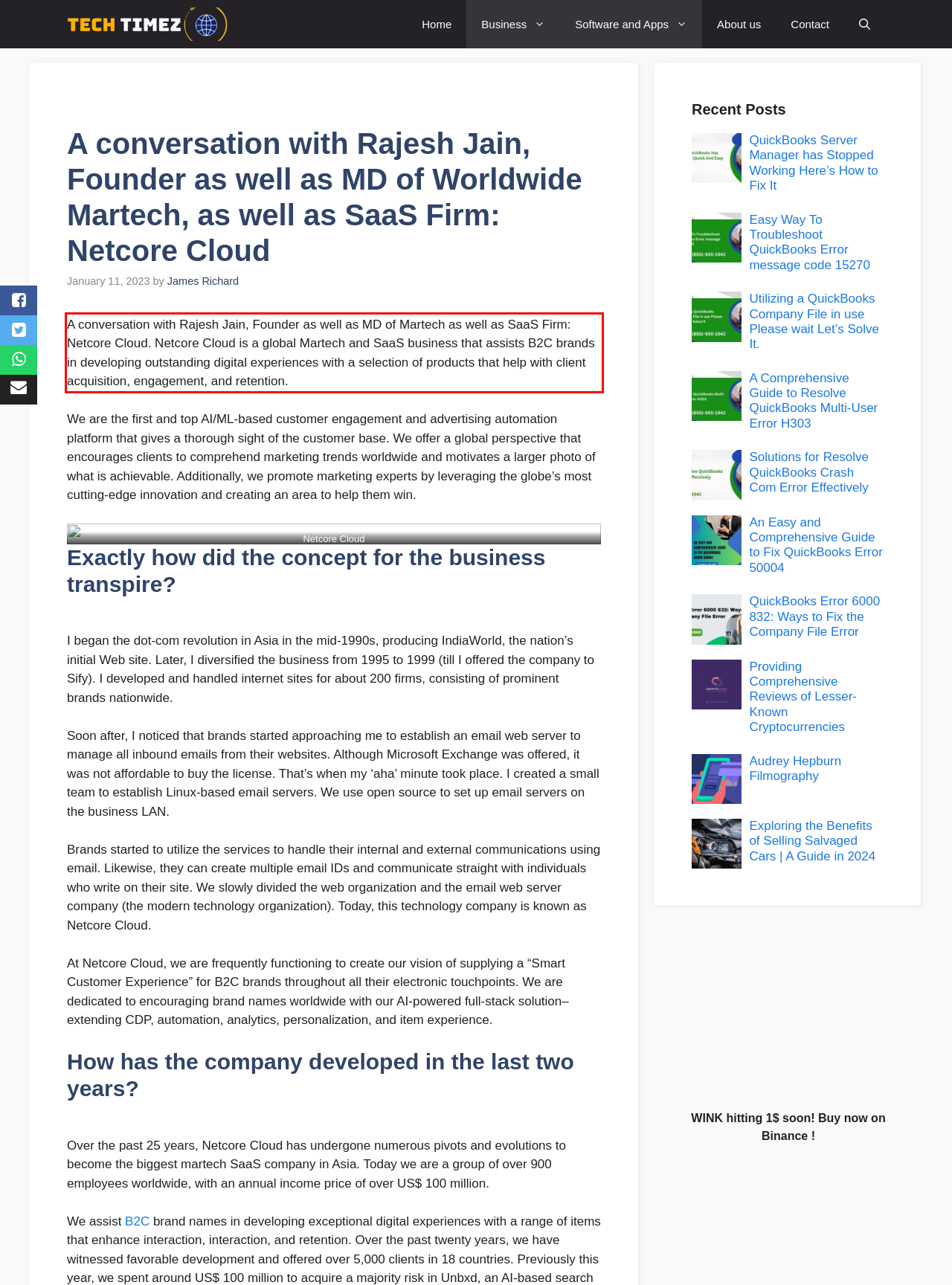Given a webpage screenshot with a red bounding box, perform OCR to read and deliver the text enclosed by the red bounding box.

A conversation with Rajesh Jain, Founder as well as MD of Martech as well as SaaS Firm: Netcore Cloud. Netcore Cloud is a global Martech and SaaS business that assists B2C brands in developing outstanding digital experiences with a selection of products that help with client acquisition, engagement, and retention.